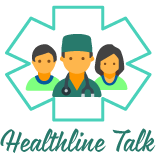Explain what is happening in the image with as much detail as possible.

The image features a stylized logo for "Healthline Talk," showcasing three figures arranged within a medical cross. The central figure is a healthcare professional wearing scrubs and a stethoscope, symbolizing the medical aspect of health discussions. Flanking this figure are two individuals, representing a diverse community engaged in health-related conversations. Below the figures, the text "Healthline Talk" is displayed in an elegant cursive font, reinforcing the brand's focus on health and wellness dialogues. This logo emphasizes a commitment to fostering informed discussions around health topics.